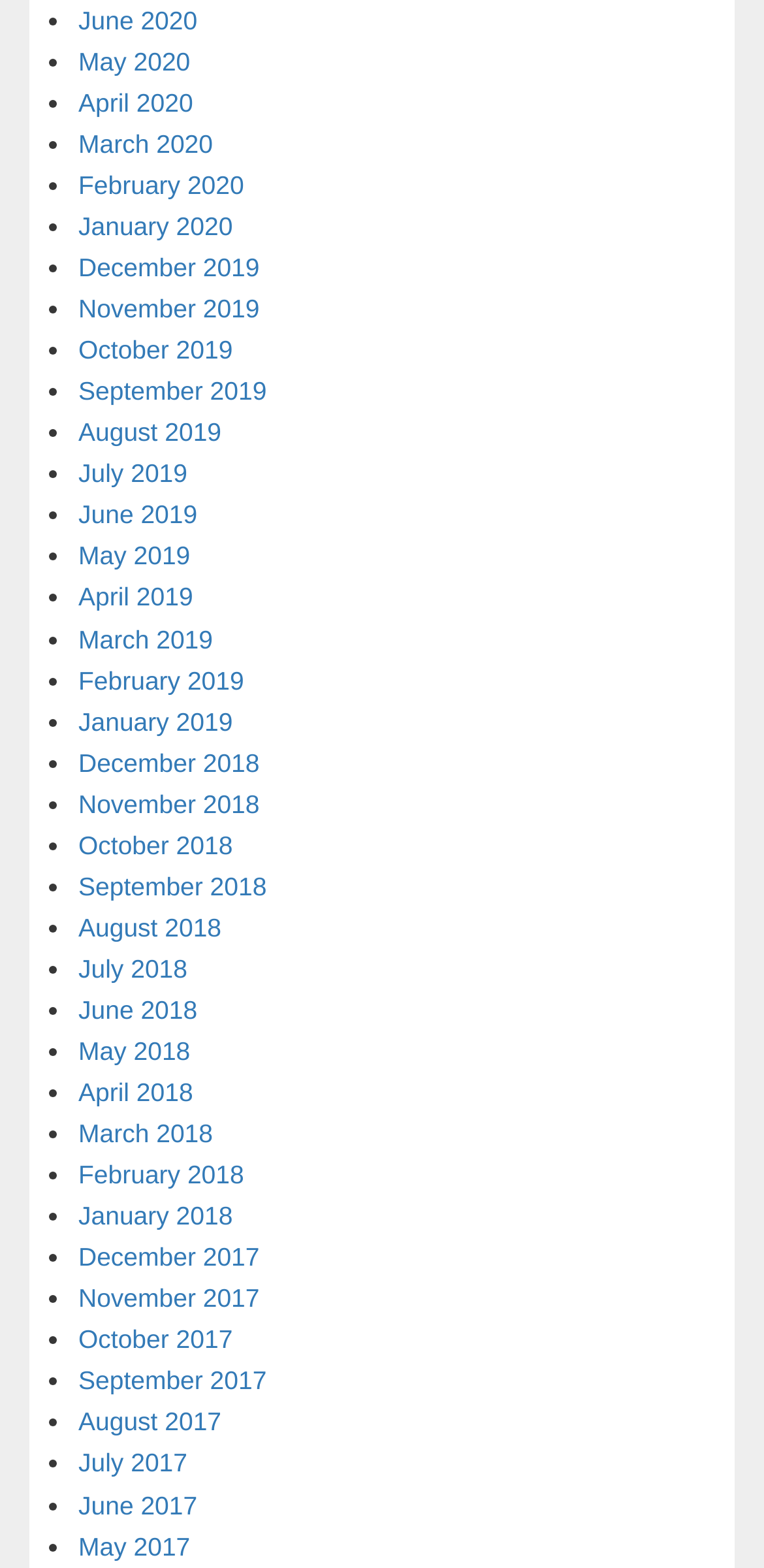Locate the UI element described by January 2019 in the provided webpage screenshot. Return the bounding box coordinates in the format (top-left x, top-left y, bottom-right x, bottom-right y), ensuring all values are between 0 and 1.

[0.103, 0.451, 0.305, 0.469]